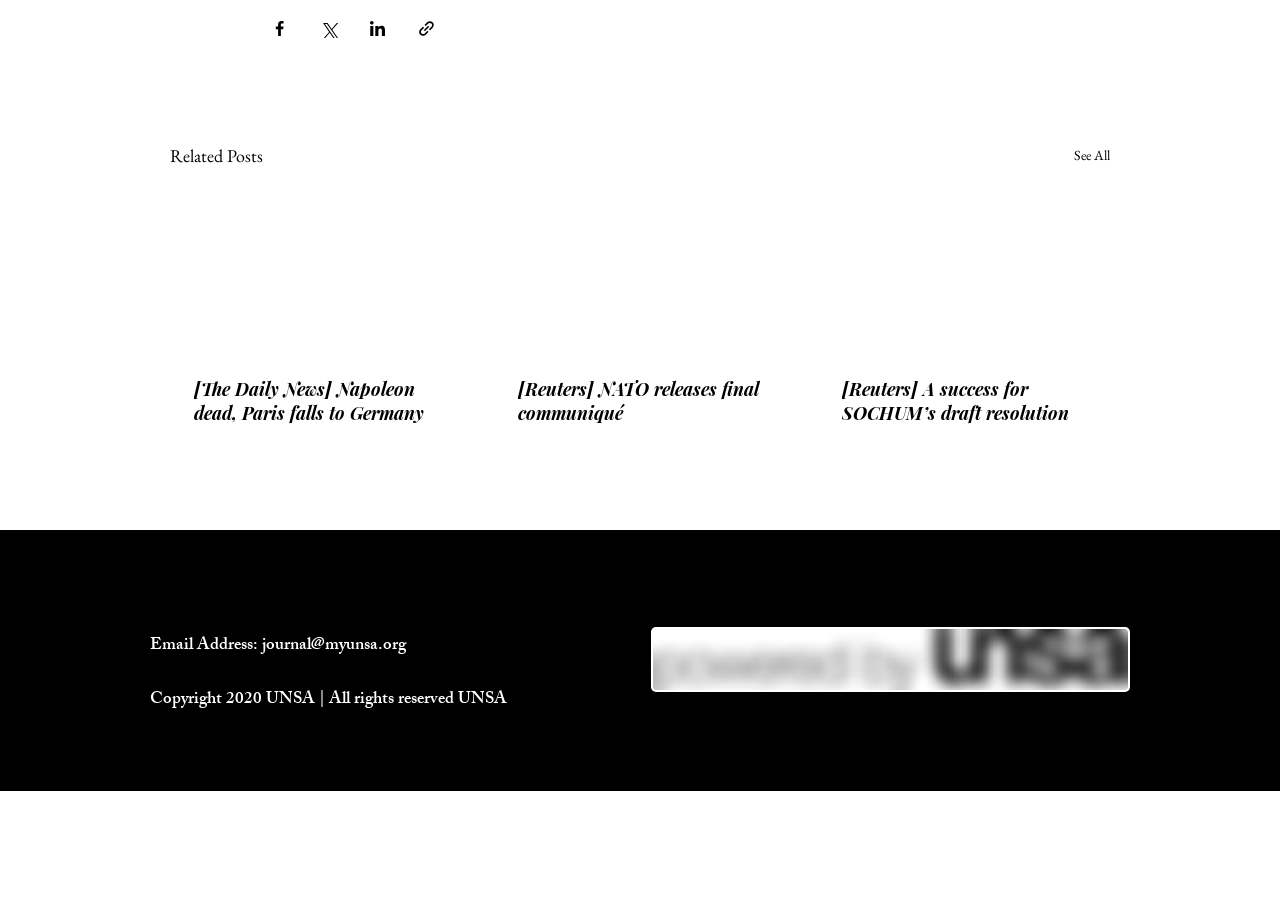Please predict the bounding box coordinates of the element's region where a click is necessary to complete the following instruction: "Share via Facebook". The coordinates should be represented by four float numbers between 0 and 1, i.e., [left, top, right, bottom].

[0.211, 0.02, 0.226, 0.041]